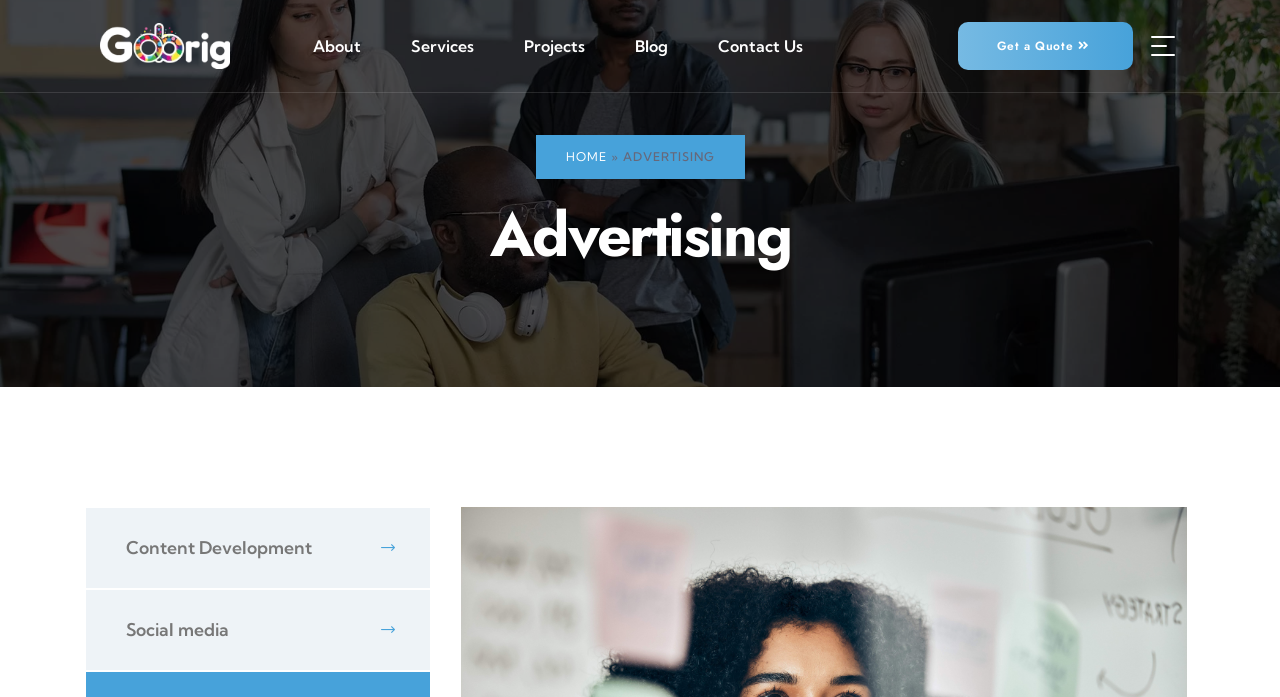Given the element description: "Emotional Intelligence", predict the bounding box coordinates of the UI element it refers to, using four float numbers between 0 and 1, i.e., [left, top, right, bottom].

None